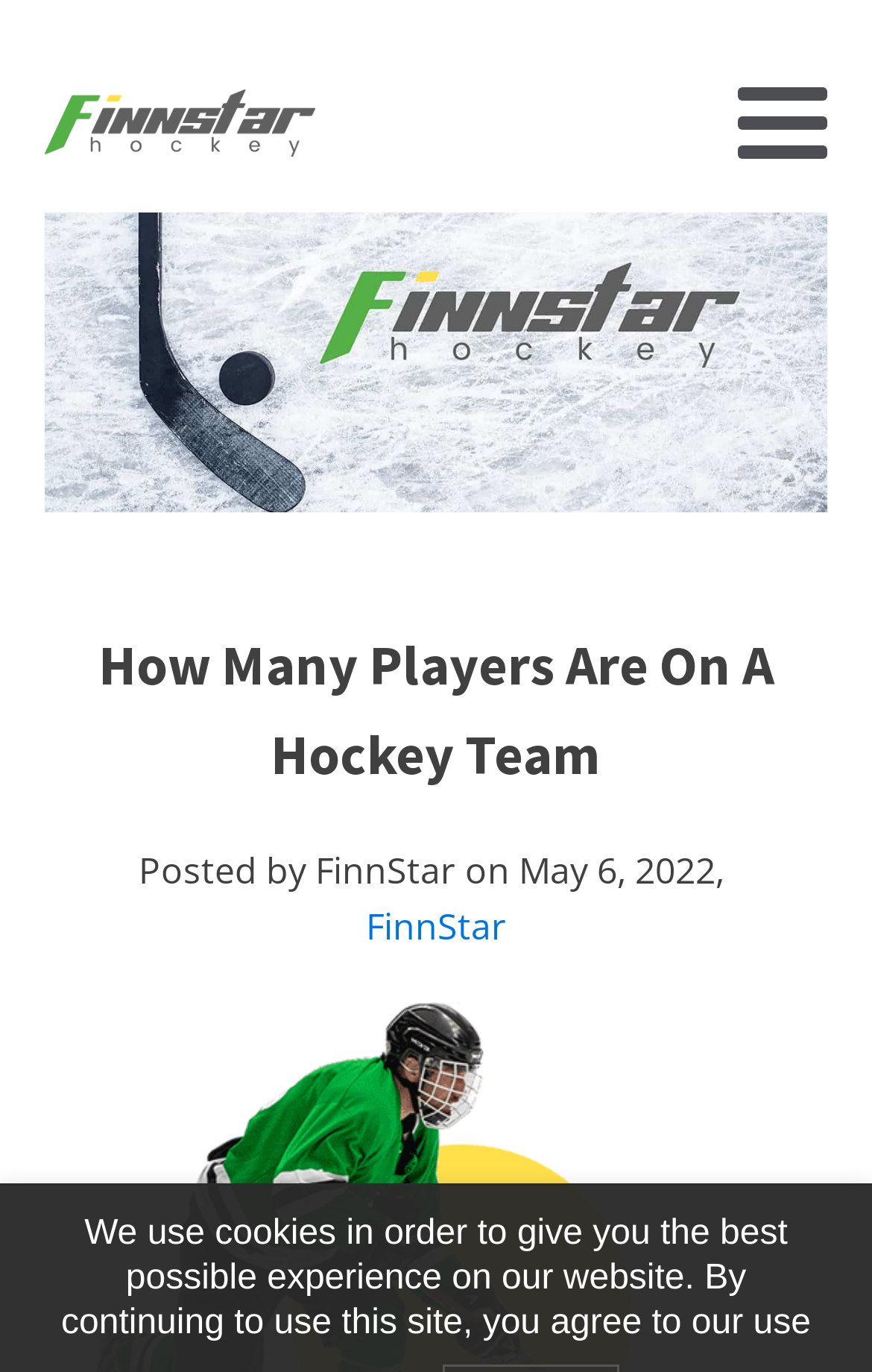Determine the bounding box coordinates in the format (top-left x, top-left y, bottom-right x, bottom-right y). Ensure all values are floating point numbers between 0 and 1. Identify the bounding box of the UI element described by: FinnStar

[0.419, 0.657, 0.581, 0.693]